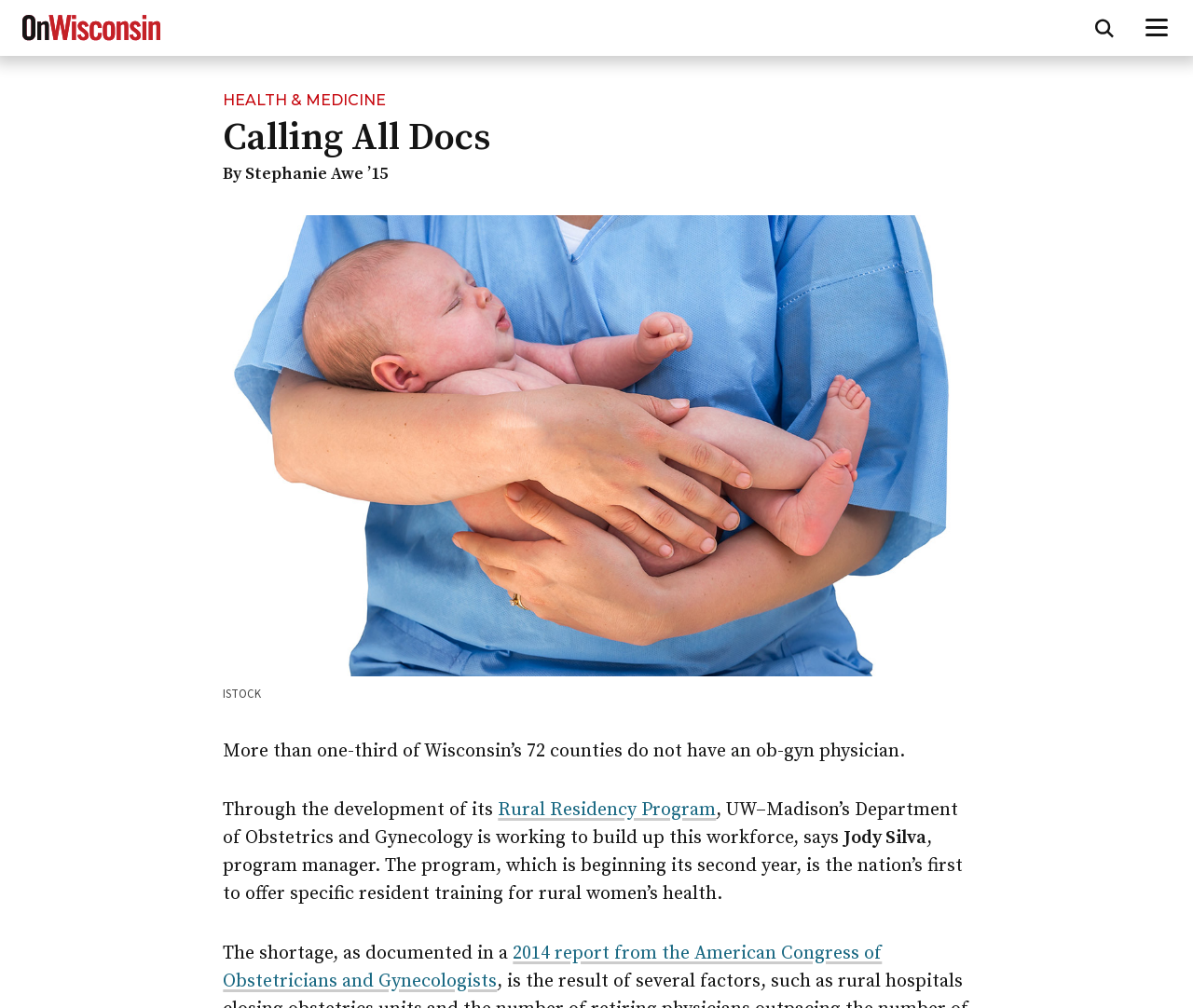Identify the bounding box for the UI element described as: "aria-label="On Wisconsin Magazine"". The coordinates should be four float numbers between 0 and 1, i.e., [left, top, right, bottom].

[0.019, 0.02, 0.134, 0.062]